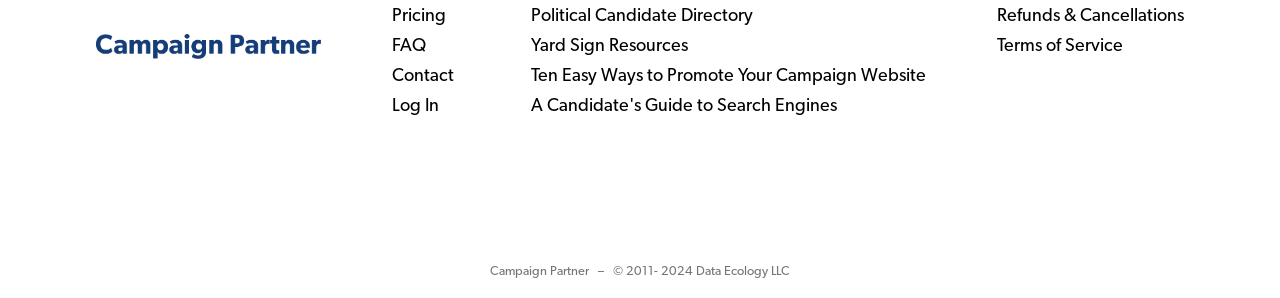Given the description of the UI element: "Pricing", predict the bounding box coordinates in the form of [left, top, right, bottom], with each value being a float between 0 and 1.

[0.307, 0.003, 0.349, 0.104]